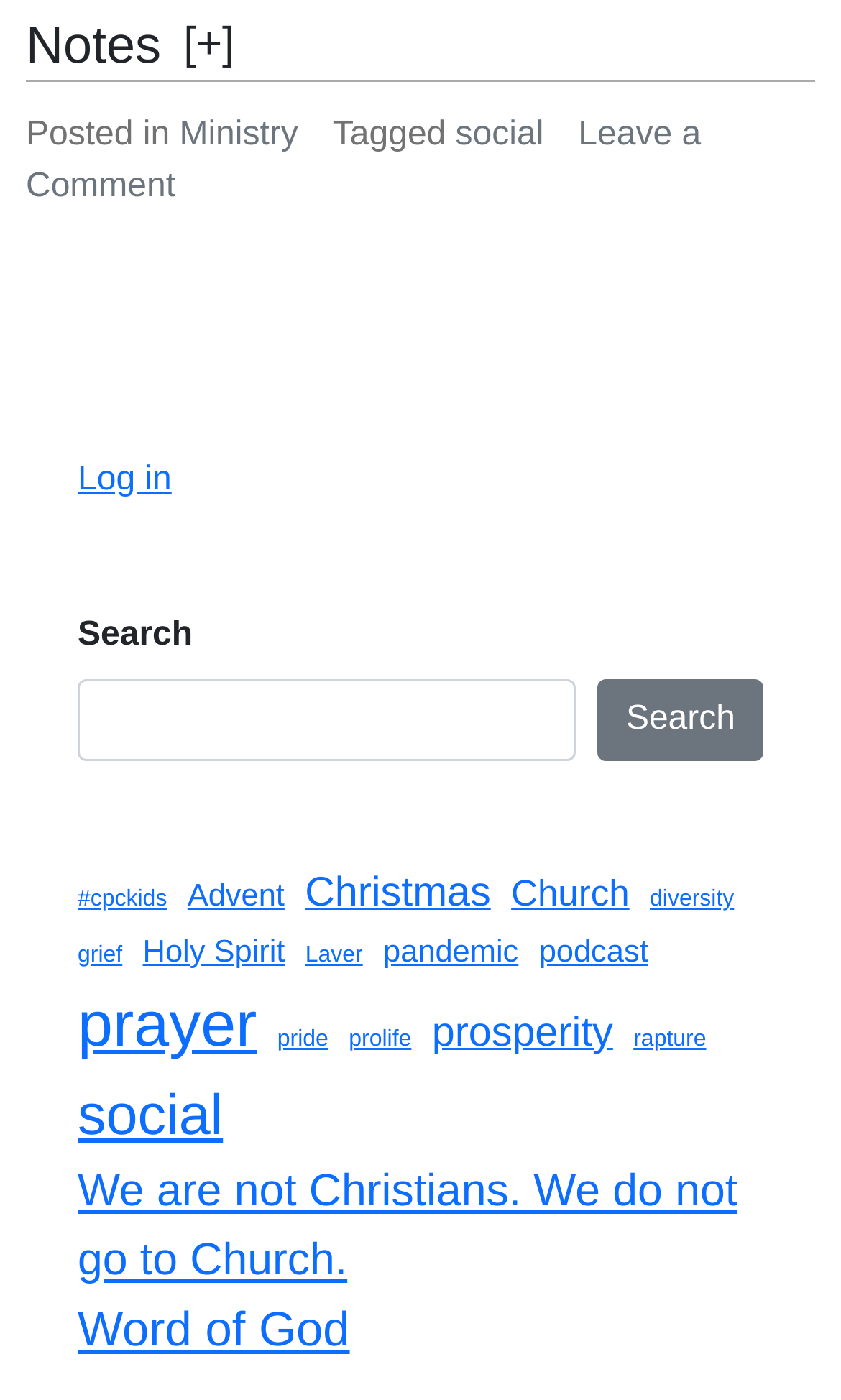Please find the bounding box coordinates (top-left x, top-left y, bottom-right x, bottom-right y) in the screenshot for the UI element described as follows: Holy Spirit

[0.17, 0.665, 0.339, 0.698]